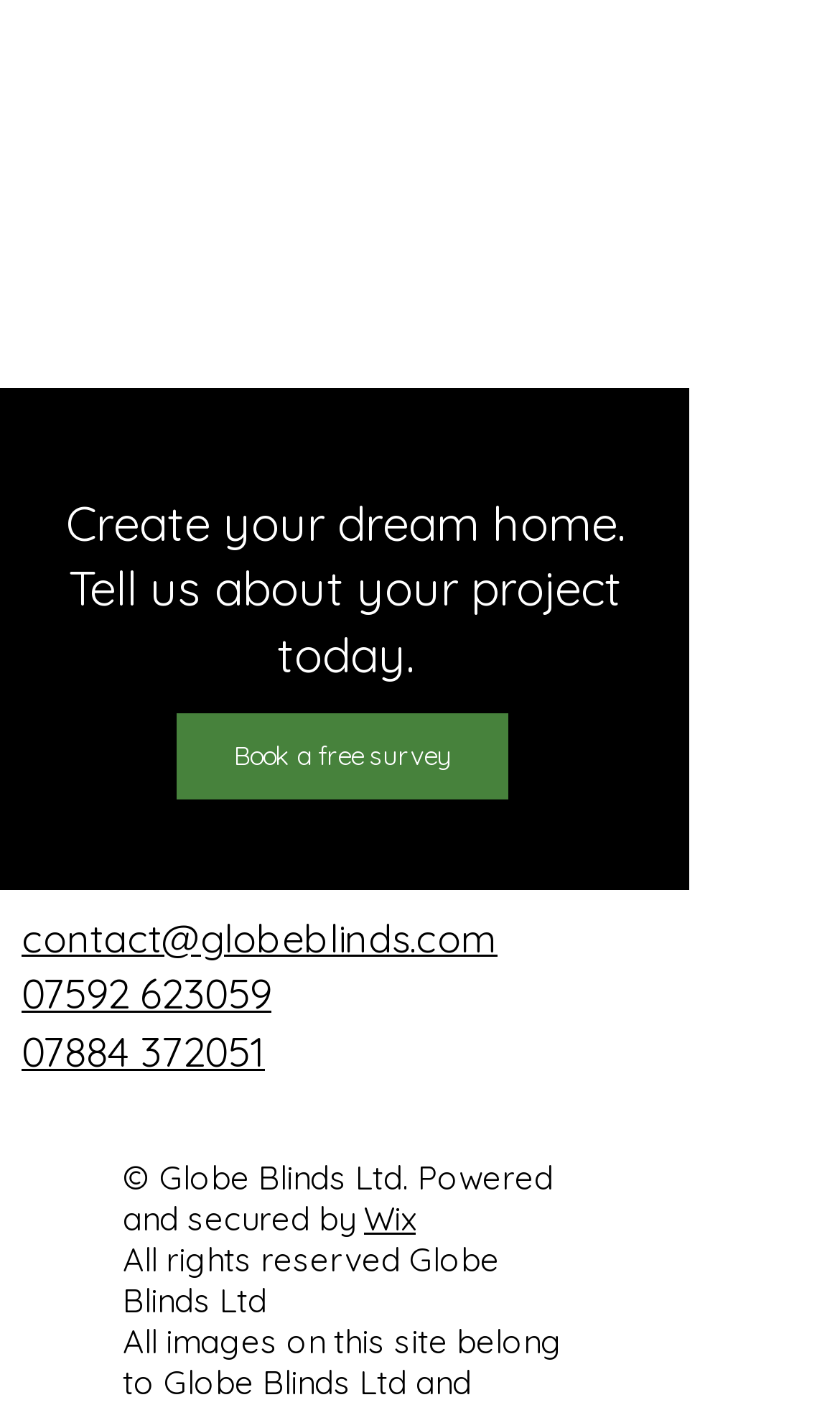Answer the question with a brief word or phrase:
How many phone numbers are listed on the webpage?

2